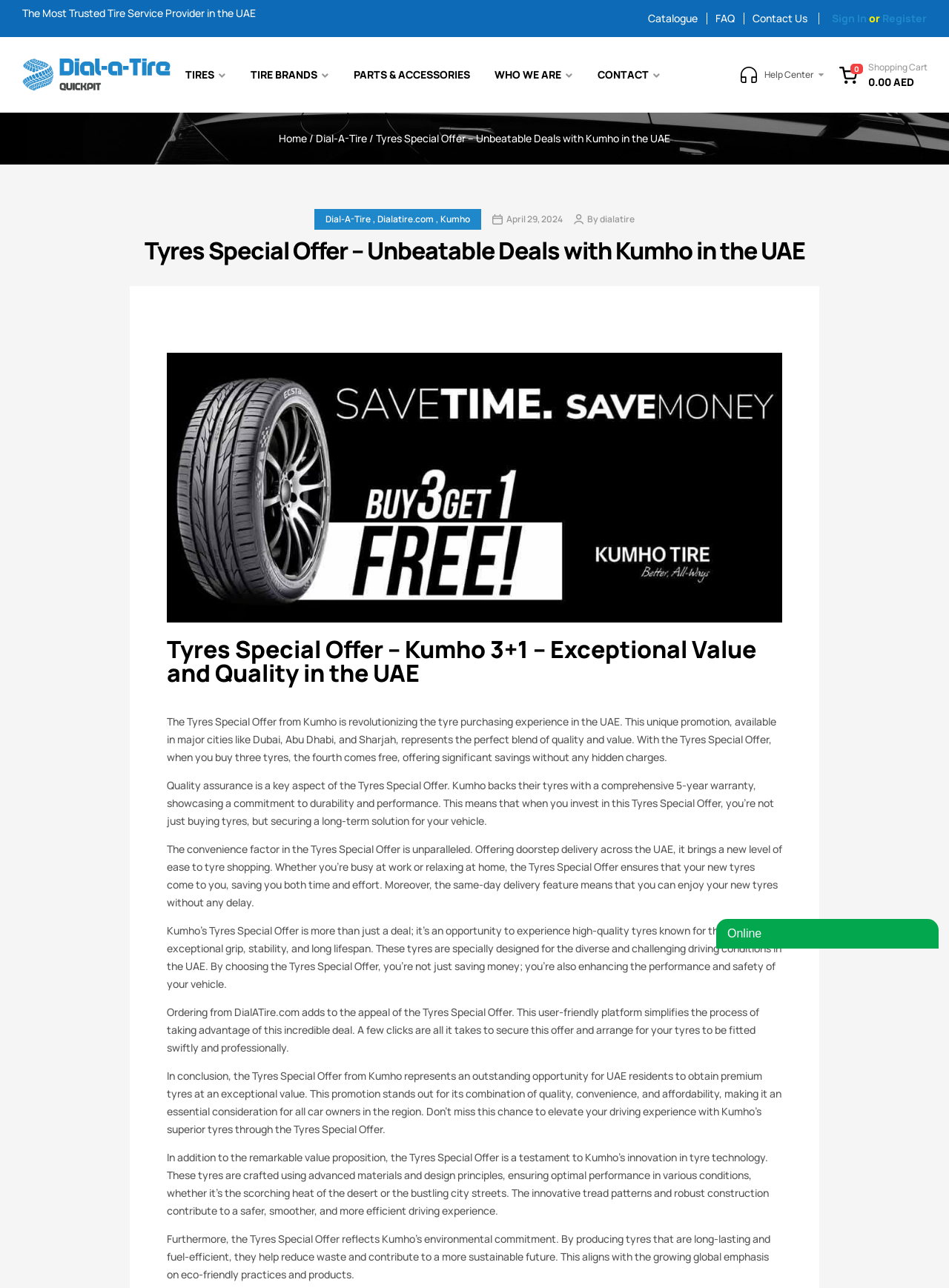Pinpoint the bounding box coordinates of the area that must be clicked to complete this instruction: "Visit the 'optionbrokers.top' website".

None